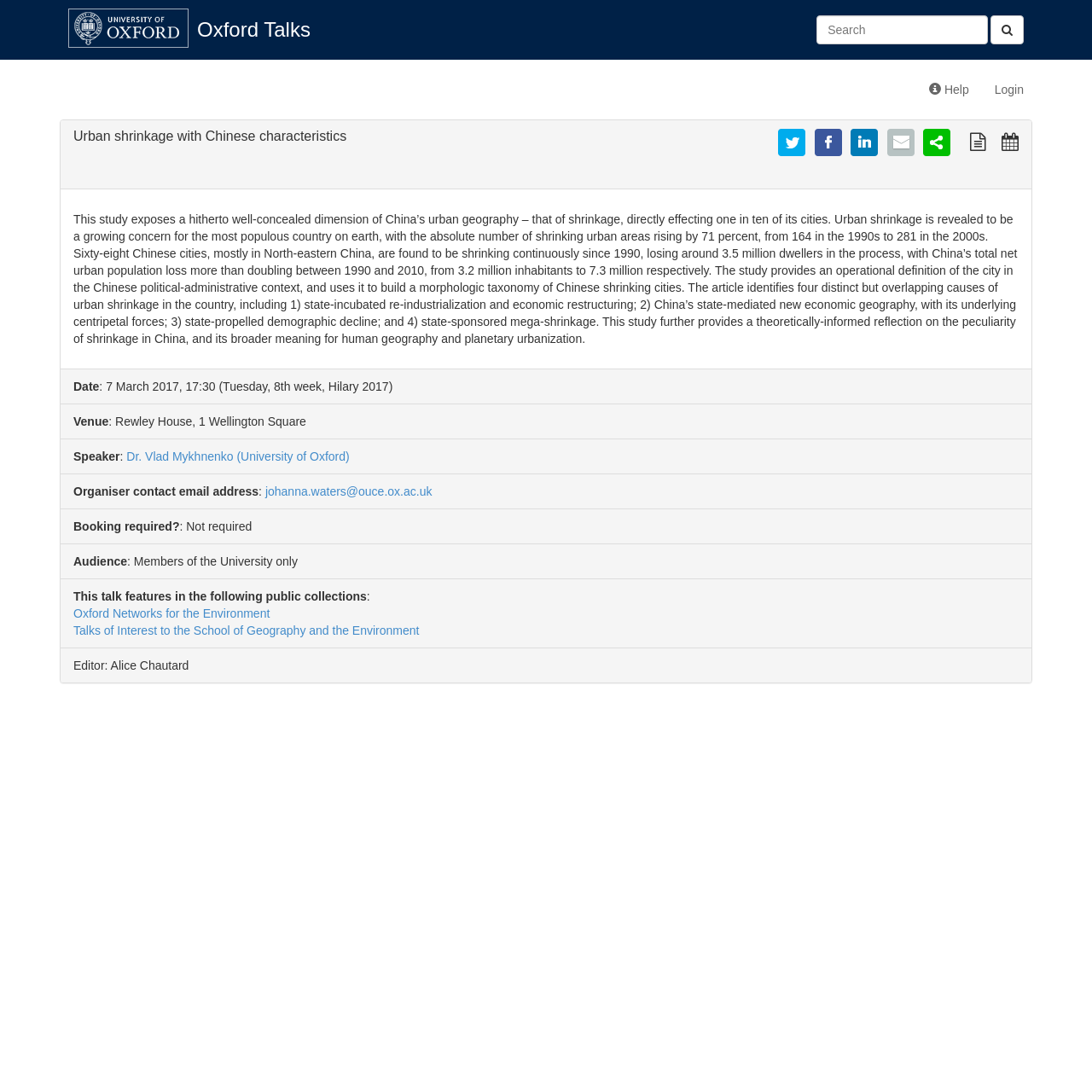Create an elaborate caption that covers all aspects of the webpage.

The webpage is about a talk titled "Urban shrinkage with Chinese characteristics" from Oxford Talks. At the top left, there is a link and an image, likely a logo, with the text "Urban shrinkage with Chinese characteristics - Oxford Talks". Next to it, there is a link to "Oxford Talks". On the top right, there is a search bar with a button and a textbox to input search queries.

Below the top section, there is a heading that spans almost the entire width of the page, containing the title of the talk, along with links to view a plain text version of the talk and to import it into a calendar.

The main content of the page is a long paragraph of text that describes the talk, discussing urban shrinkage in China, its causes, and its implications. This text is positioned below the heading and spans almost the entire width of the page.

Below the main text, there are several sections of information about the talk, including the date, venue, speaker, and organiser contact details. These sections are arranged in a vertical column, with each section consisting of a label and a value. For example, "Date: 7 March 2017, 17:30 (Tuesday, 8th week, Hilary 2017)".

Further down, there are links to related collections, including "Oxford Networks for the Environment" and "Talks of Interest to the School of Geography and the Environment". Finally, at the bottom, there is a credit to the editor, Alice Chautard.